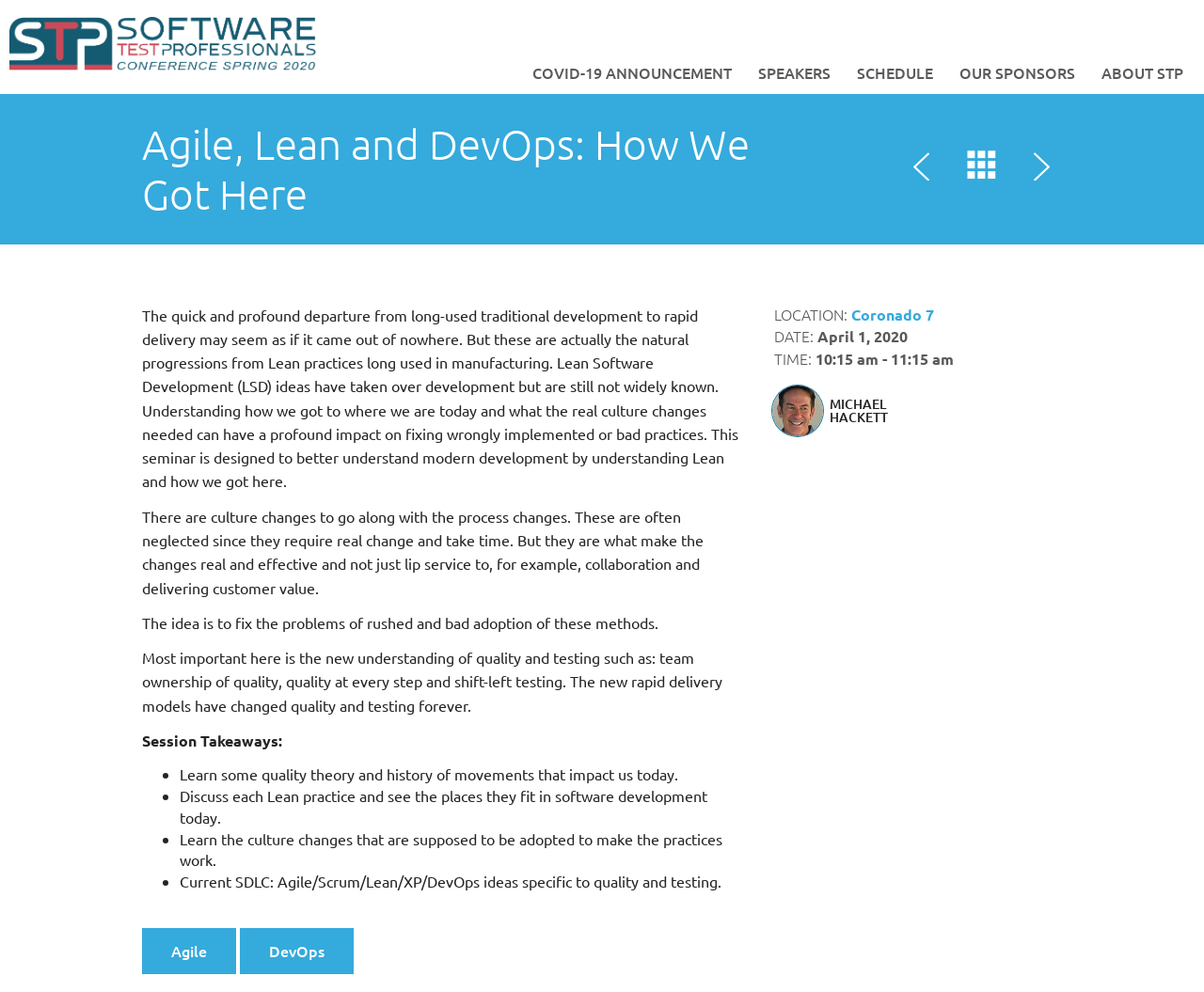Please determine the bounding box coordinates of the element's region to click for the following instruction: "Learn more about the session speaker Michael Hackett".

[0.63, 0.389, 0.87, 0.44]